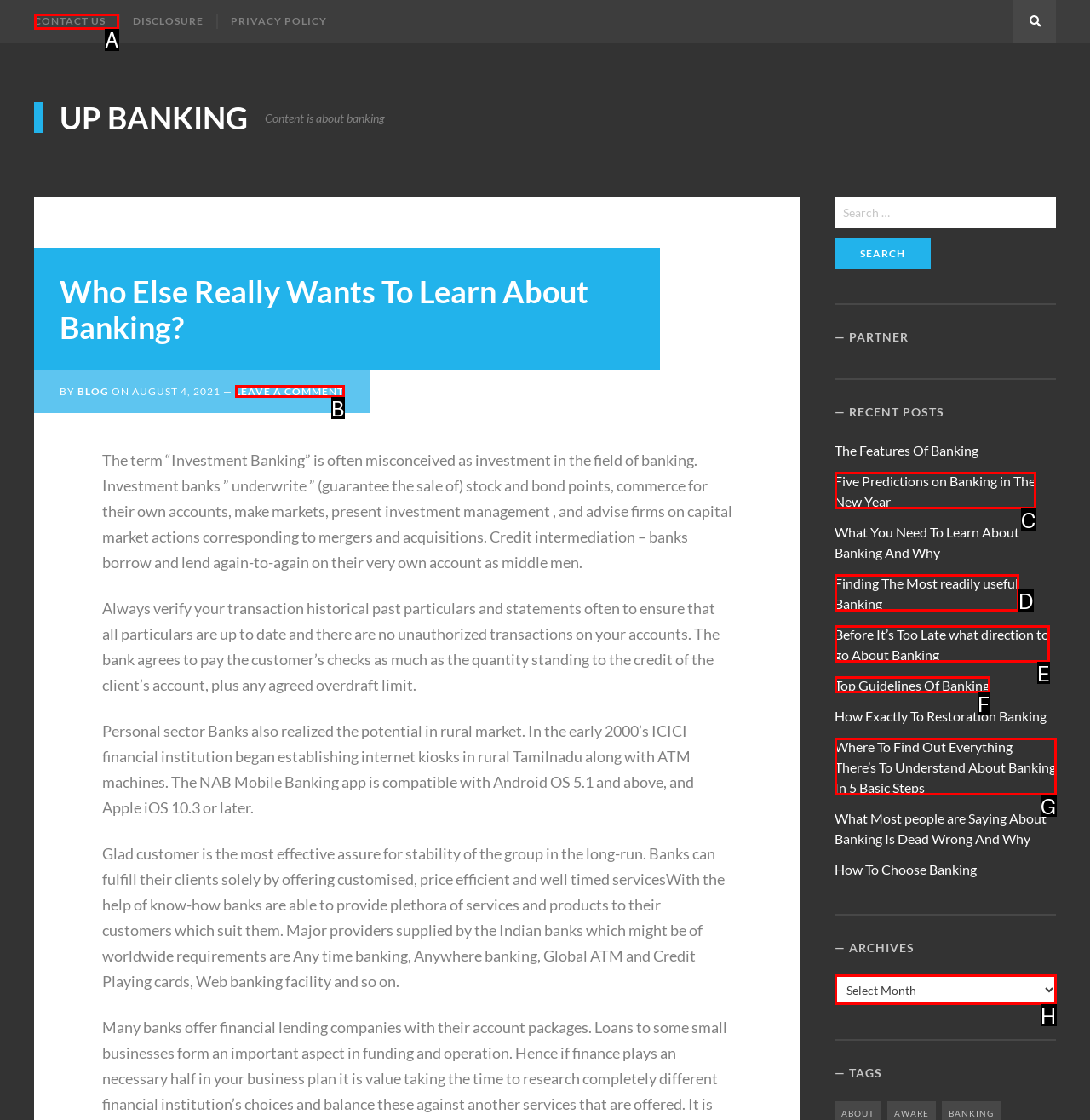Tell me the letter of the correct UI element to click for this instruction: Leave a comment. Answer with the letter only.

B